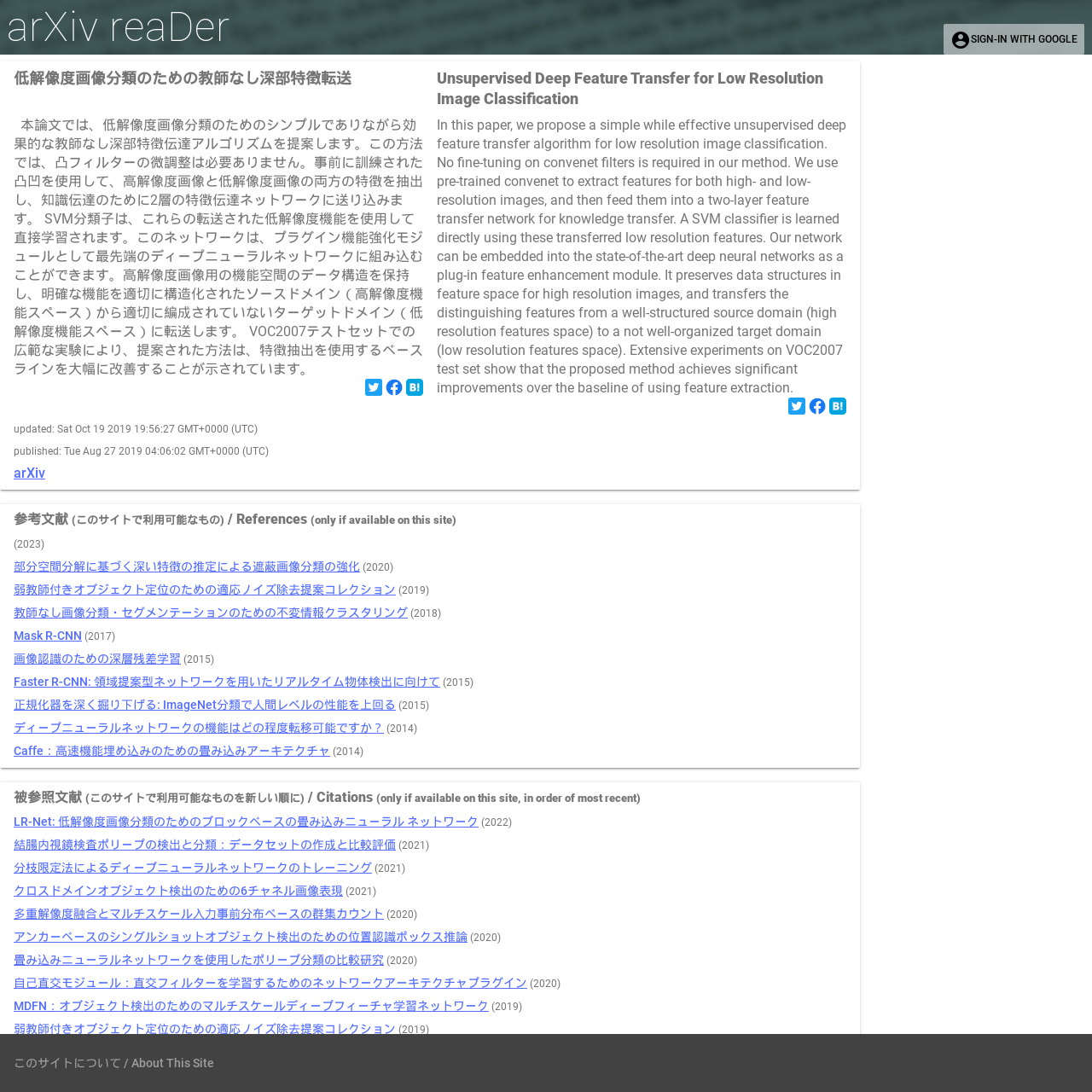Please determine the bounding box coordinates of the element to click in order to execute the following instruction: "Learn about Mask R-CNN". The coordinates should be four float numbers between 0 and 1, specified as [left, top, right, bottom].

[0.012, 0.576, 0.075, 0.588]